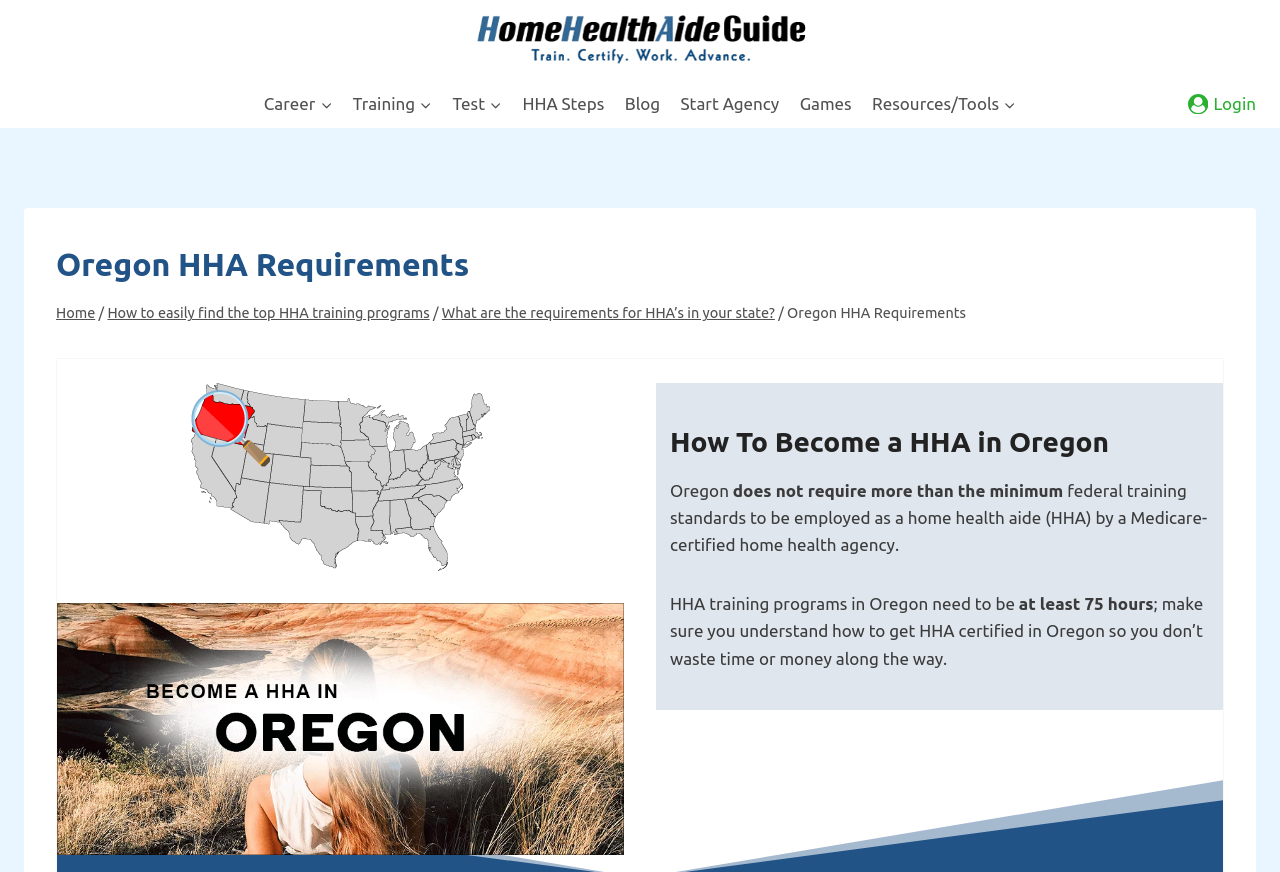What is the purpose of the 'How To Become a Home Health Aide (HHA)' link?
Using the image, provide a concise answer in one word or a short phrase.

To provide information on becoming a HHA